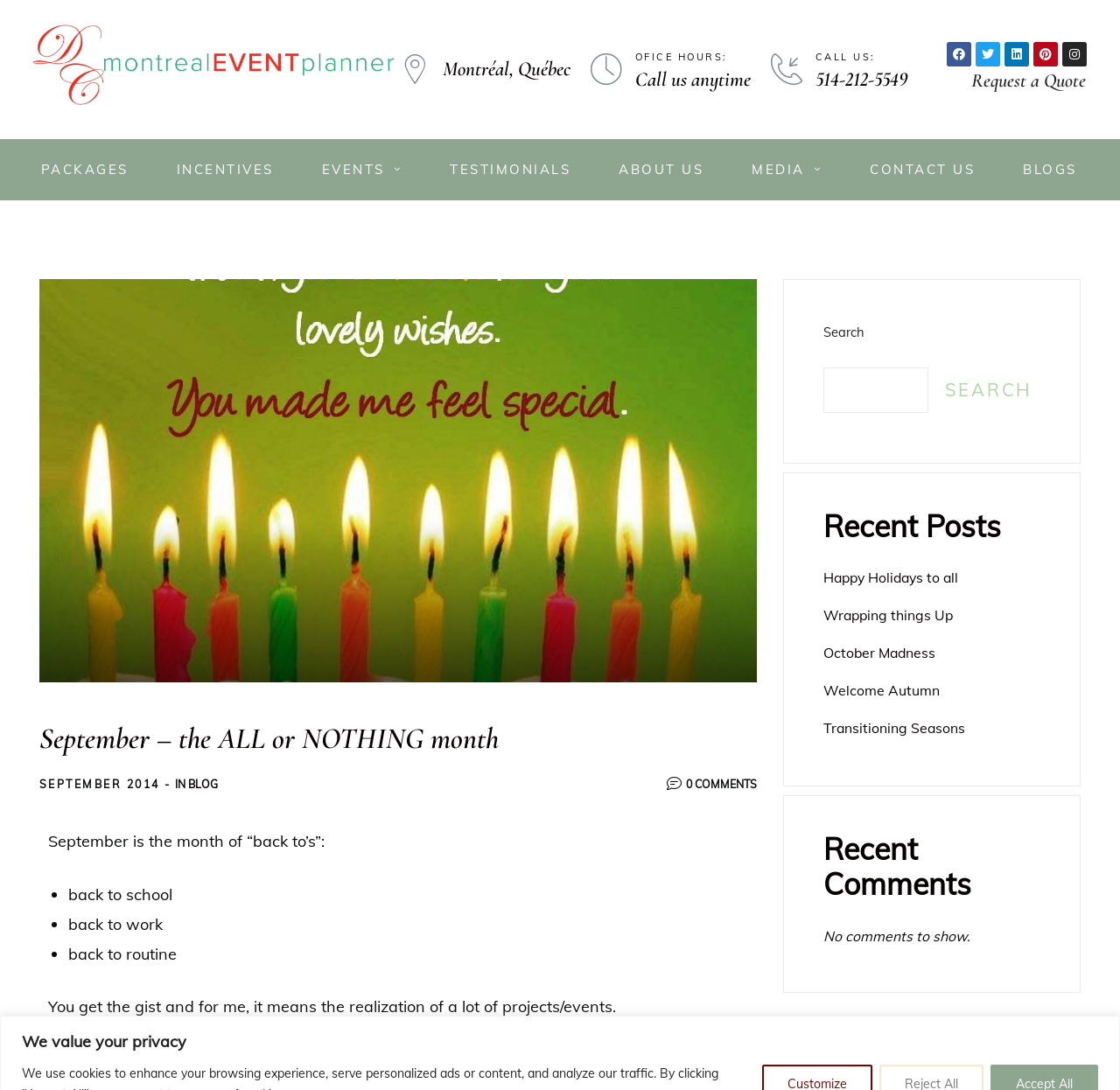Locate the bounding box coordinates of the element that should be clicked to fulfill the instruction: "Visit the 'PACKAGES' page".

[0.037, 0.127, 0.115, 0.183]